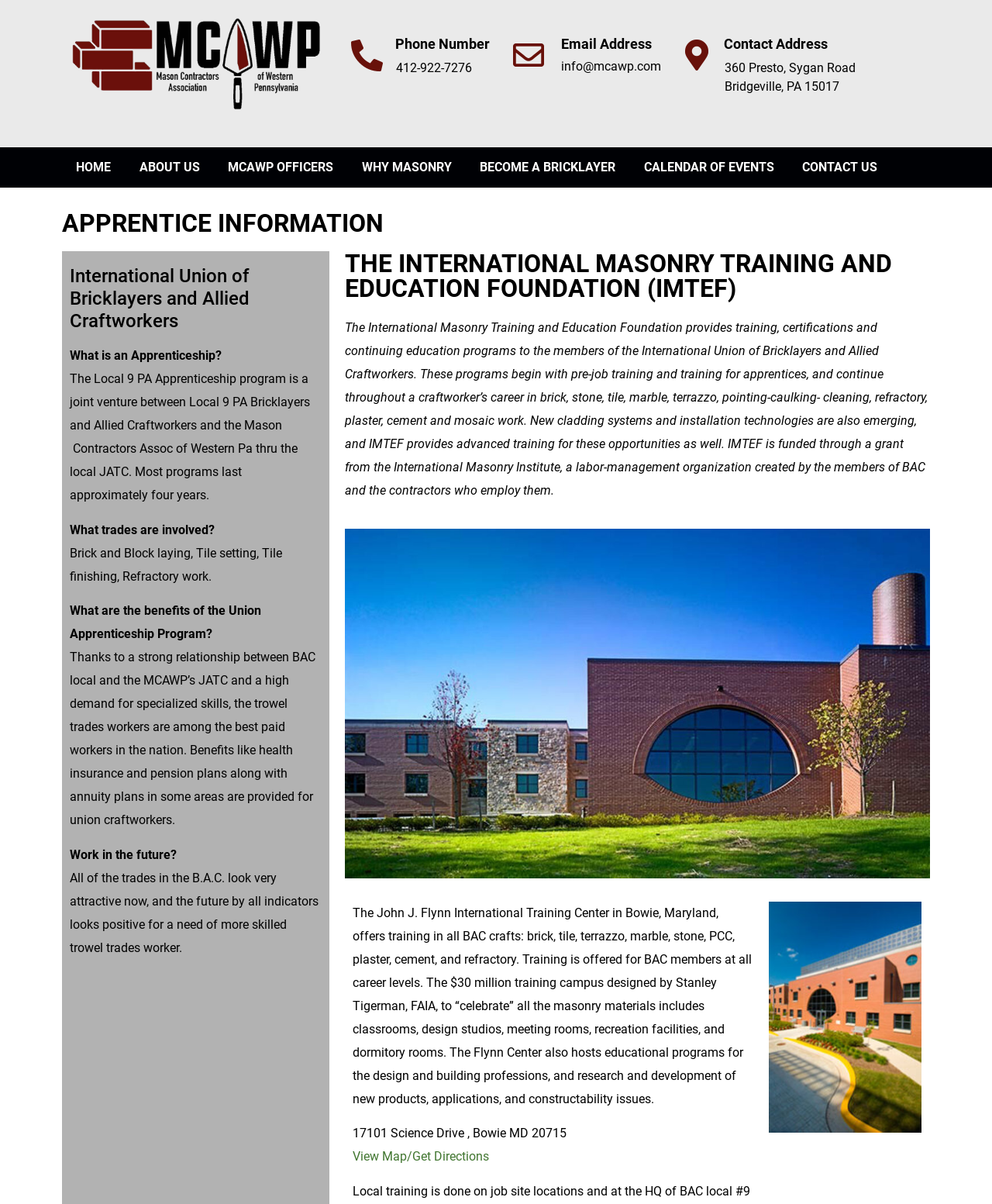Describe in detail what you see on the webpage.

The webpage is about apprentice information, specifically related to the Mason Contractors Association of Western Pennsylvania (MCAWP). At the top, there are several links to different sections of the website, including "HOME", "ABOUT US", "MCAWP OFFICERS", and others.

Below the navigation links, there is a heading "APPRENTICE INFORMATION" followed by a subheading "International Union of Bricklayers and Allied Craftworkers". The main content of the page is divided into sections, each with a heading and descriptive text.

The first section explains what an apprenticeship is, describing it as a joint venture between Local 9 PA Bricklayers and Allied Craftworkers and the Mason Contractors Assoc of Western Pa. The text also outlines the benefits of the program, which lasts approximately four years.

The next section lists the trades involved in the apprenticeship, including brick and block laying, tile setting, and refractory work. Following this, the benefits of the Union Apprenticeship Program are described, including high pay, health insurance, and pension plans.

The page also discusses the future of work in the trade, indicating that the demand for skilled trowel trades workers is expected to remain high. Additionally, there is a section about the International Masonry Training and Education Foundation (IMTEF), which provides training, certifications, and continuing education programs to members of the International Union of Bricklayers and Allied Craftworkers.

Further down the page, there is a detailed description of the John J. Flynn International Training Center in Bowie, Maryland, which offers training in various BAC crafts. The center's facilities and programs are described, including classrooms, design studios, and recreation facilities. The page also provides the center's address and a link to view a map or get directions.

Throughout the page, there are several links to external resources, including phone numbers and email addresses. The overall layout of the page is organized, with clear headings and concise text, making it easy to navigate and understand.